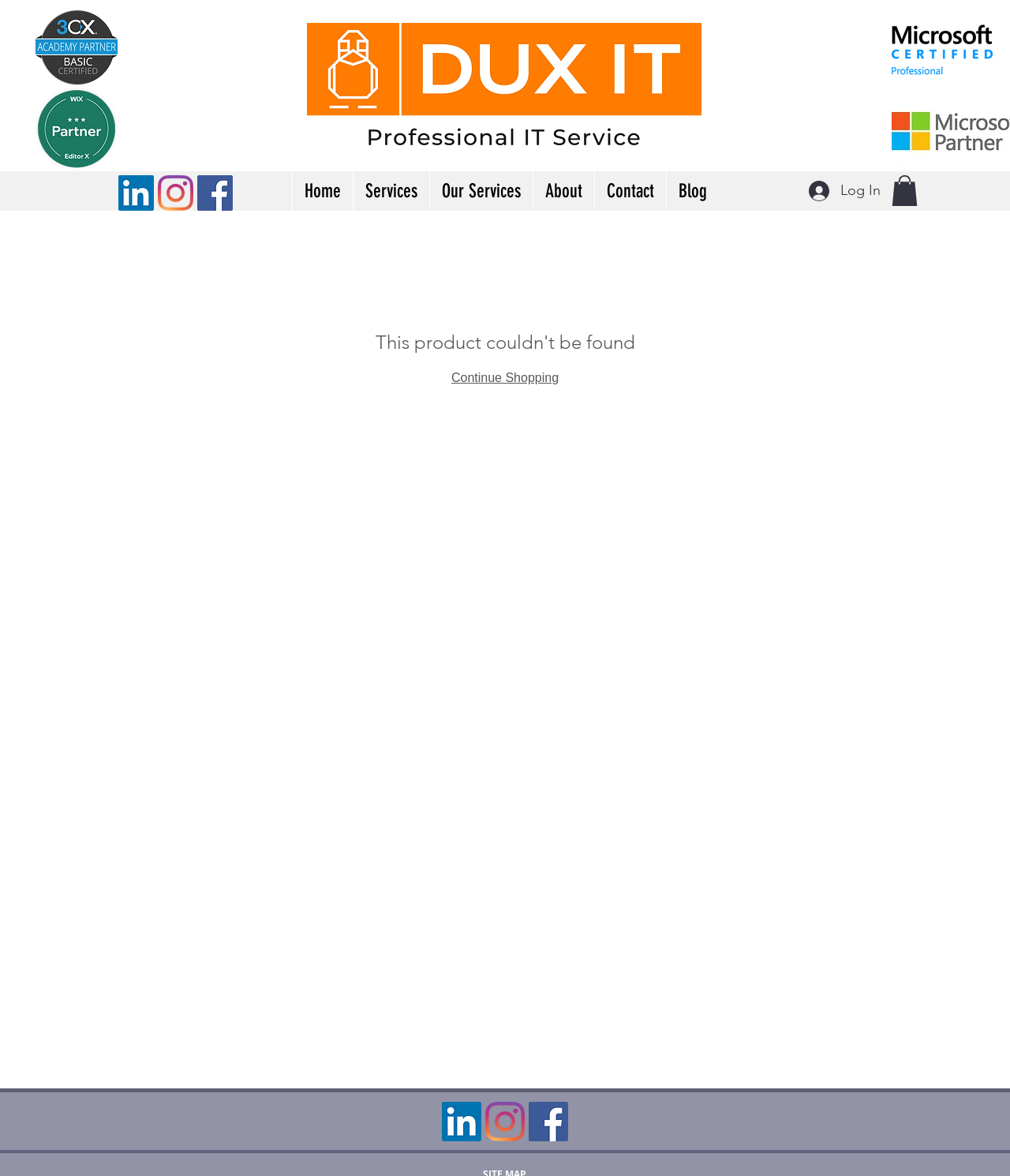Bounding box coordinates should be provided in the format (top-left x, top-left y, bottom-right x, bottom-right y) with all values between 0 and 1. Identify the bounding box for this UI element: Trixie Tongue Tricks

None